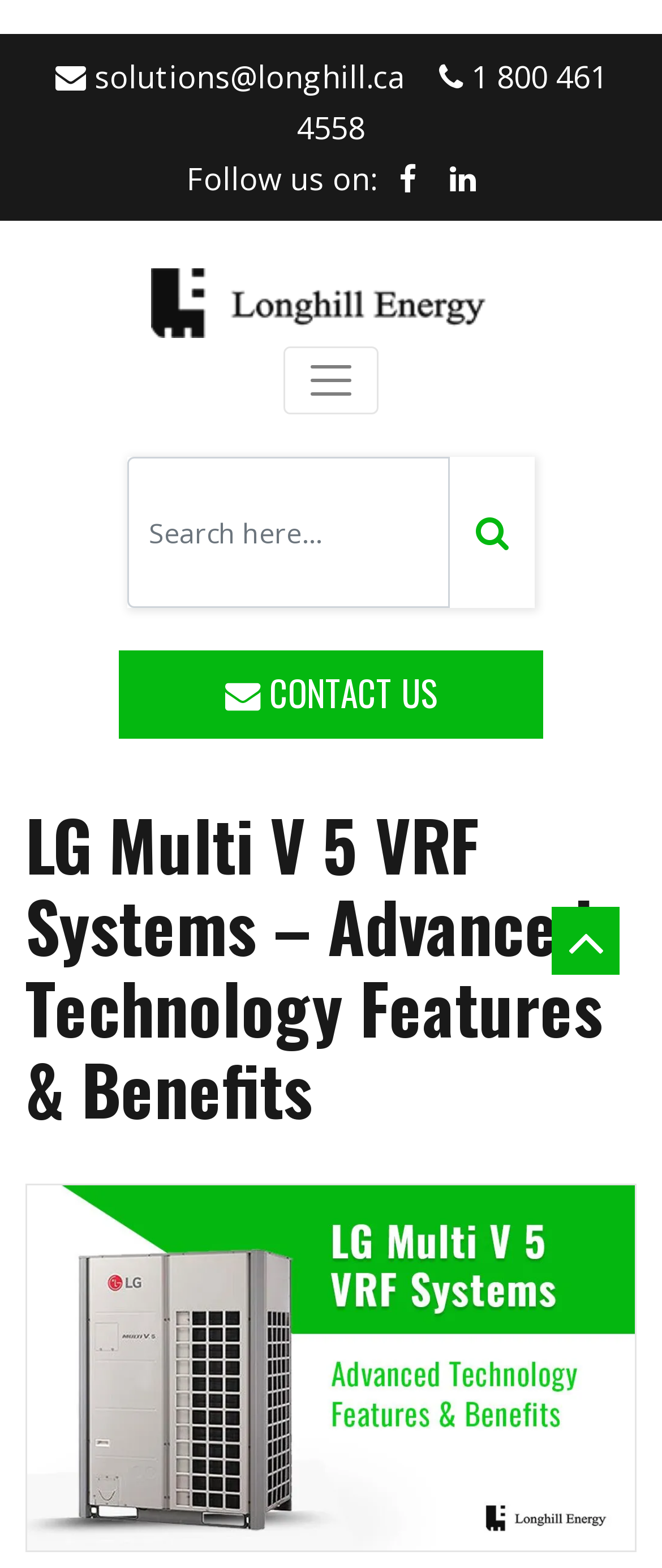What is the purpose of the search bar?
Provide a comprehensive and detailed answer to the question.

I found the search bar by looking at the top navigation bar, where I saw a search input field with a button and a label that says 'Search'.